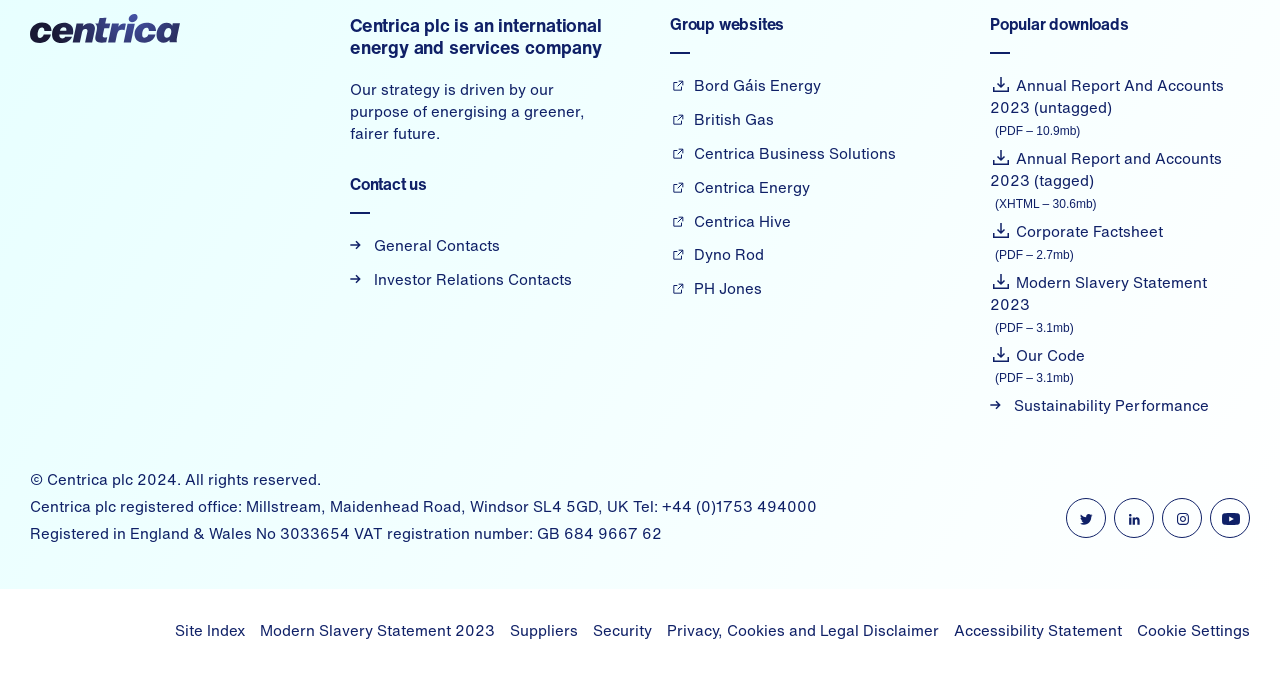Please identify the bounding box coordinates of the element I need to click to follow this instruction: "Download Annual Report And Accounts 2023 (untagged)".

[0.773, 0.11, 0.977, 0.175]